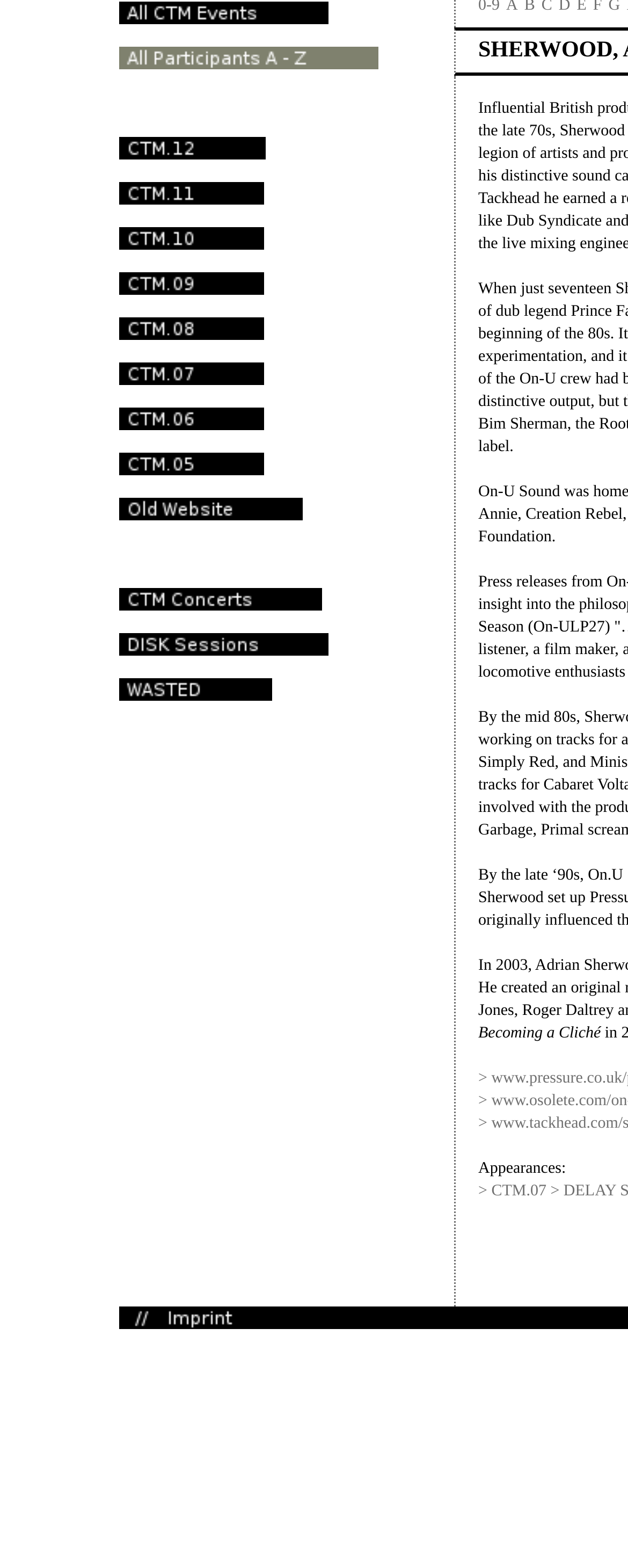Please determine the bounding box coordinates, formatted as (top-left x, top-left y, bottom-right x, bottom-right y), with all values as floating point numbers between 0 and 1. Identify the bounding box of the region described as: alt="Old Website" name="img3759_545c_11"

[0.19, 0.324, 0.482, 0.335]